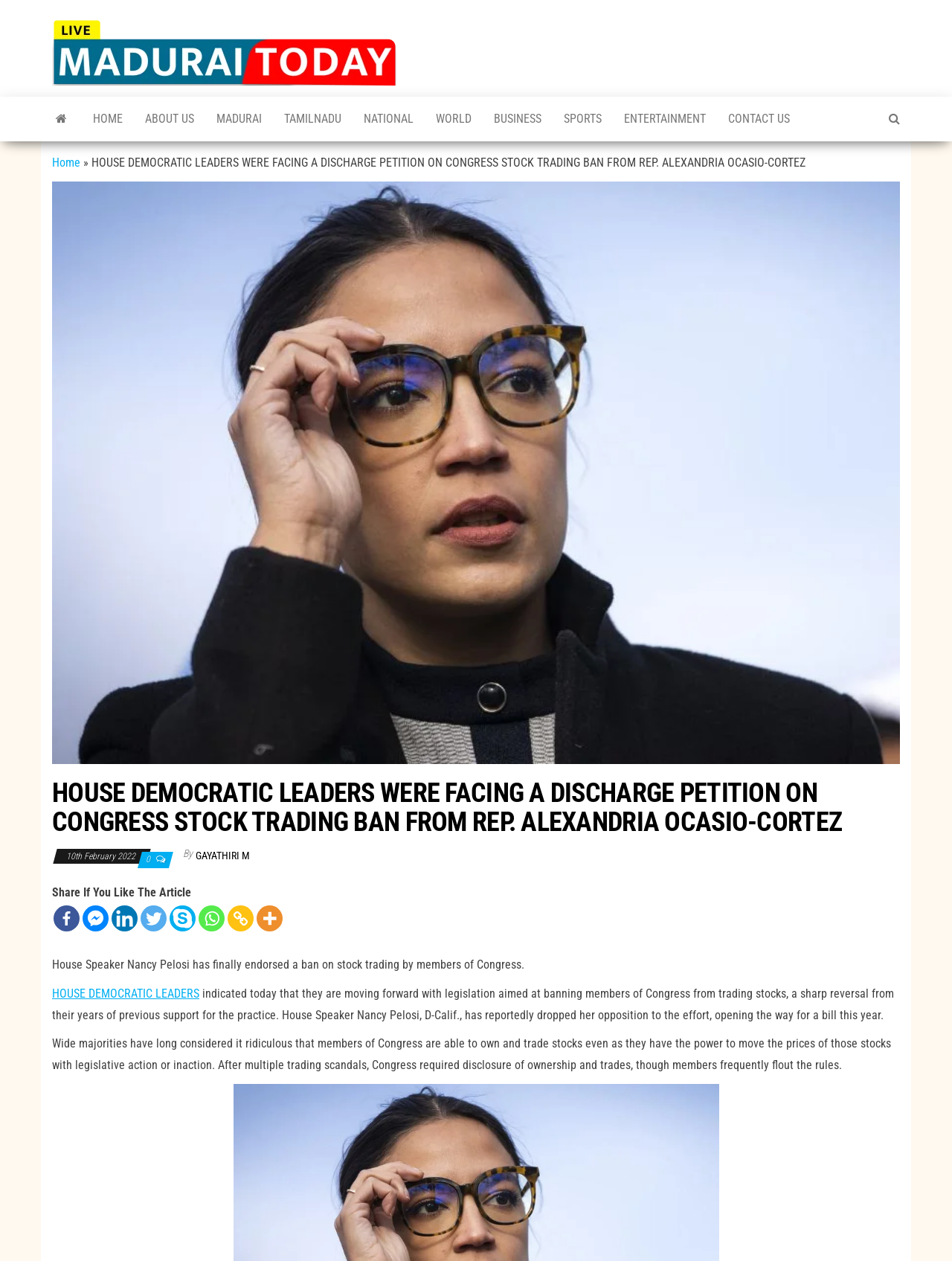Please determine the bounding box coordinates of the element to click in order to execute the following instruction: "Click on the 'HOME' link". The coordinates should be four float numbers between 0 and 1, specified as [left, top, right, bottom].

[0.086, 0.077, 0.141, 0.112]